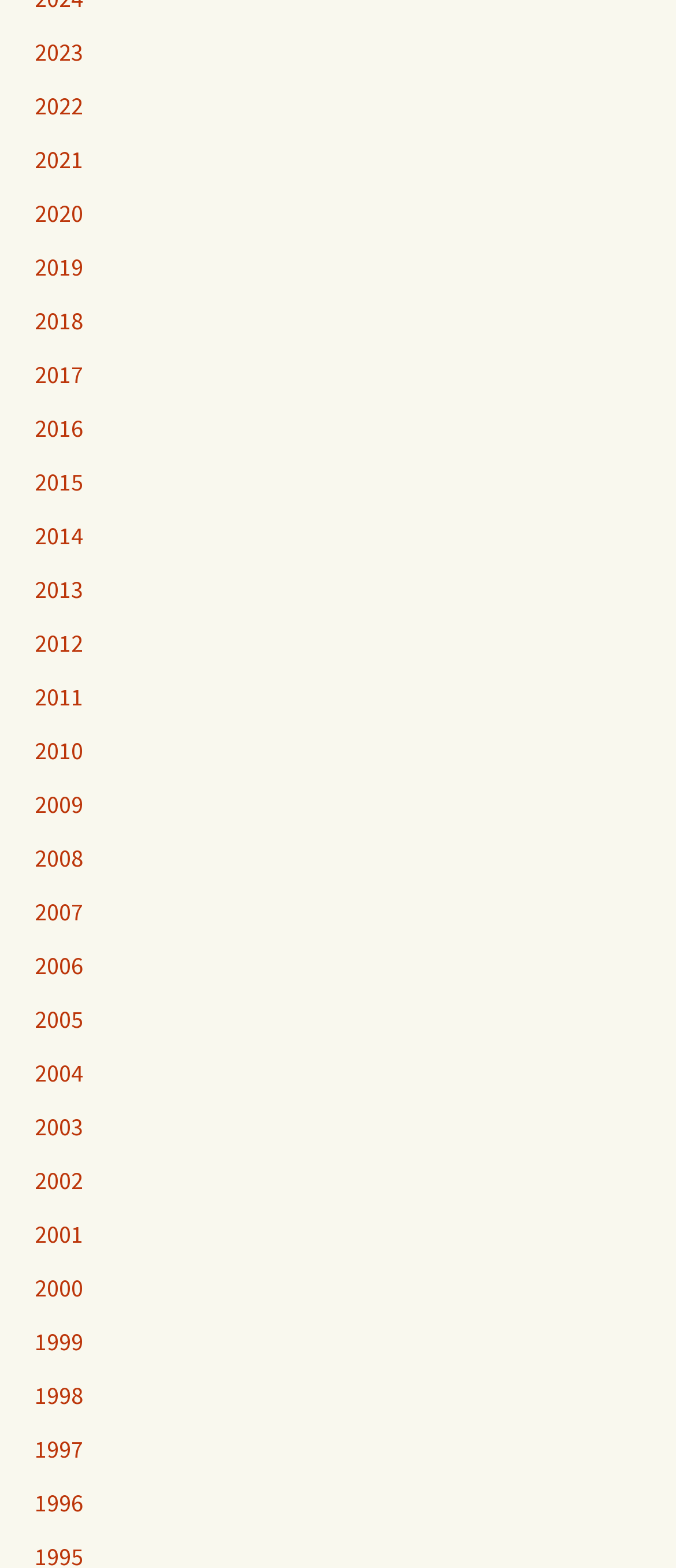What is the earliest year listed?
Give a detailed explanation using the information visible in the image.

By examining the list of links on the webpage, I found that the earliest year listed is 1996, which is located at the bottom of the list.